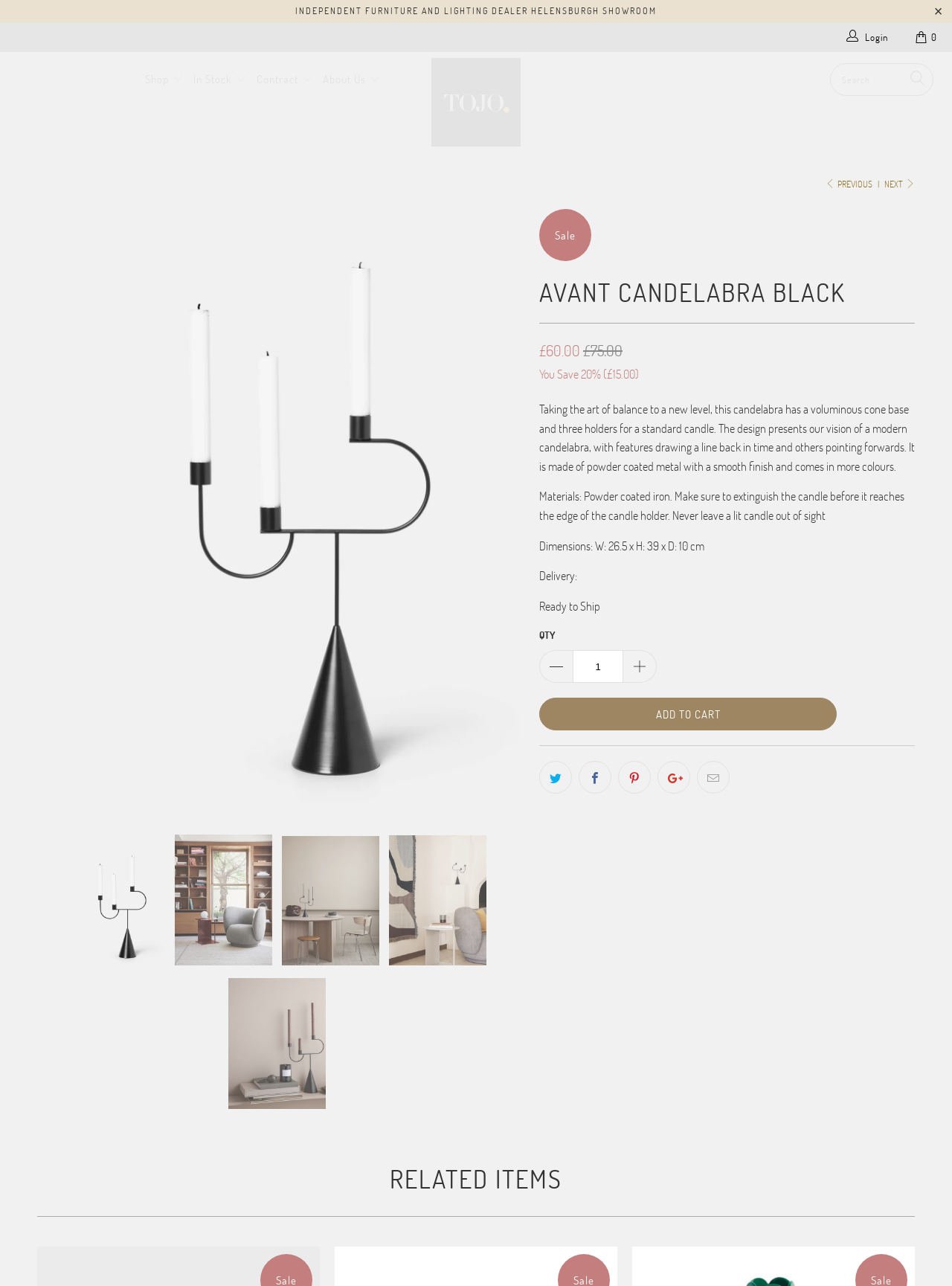Please mark the bounding box coordinates of the area that should be clicked to carry out the instruction: "View related items".

[0.039, 0.898, 0.961, 0.936]